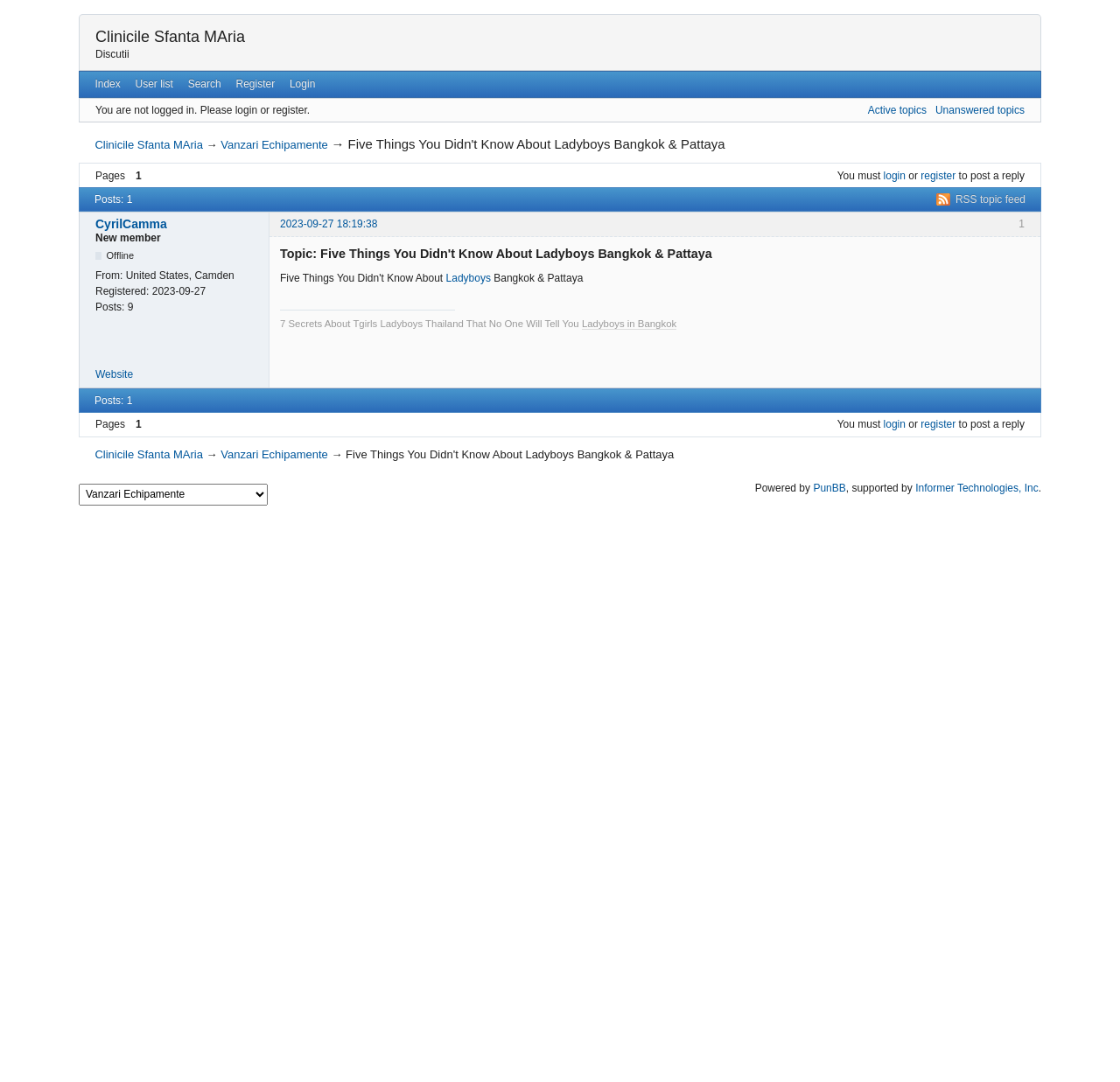Find the bounding box coordinates for the area you need to click to carry out the instruction: "visit the website". The coordinates should be four float numbers between 0 and 1, indicated as [left, top, right, bottom].

[0.085, 0.34, 0.119, 0.351]